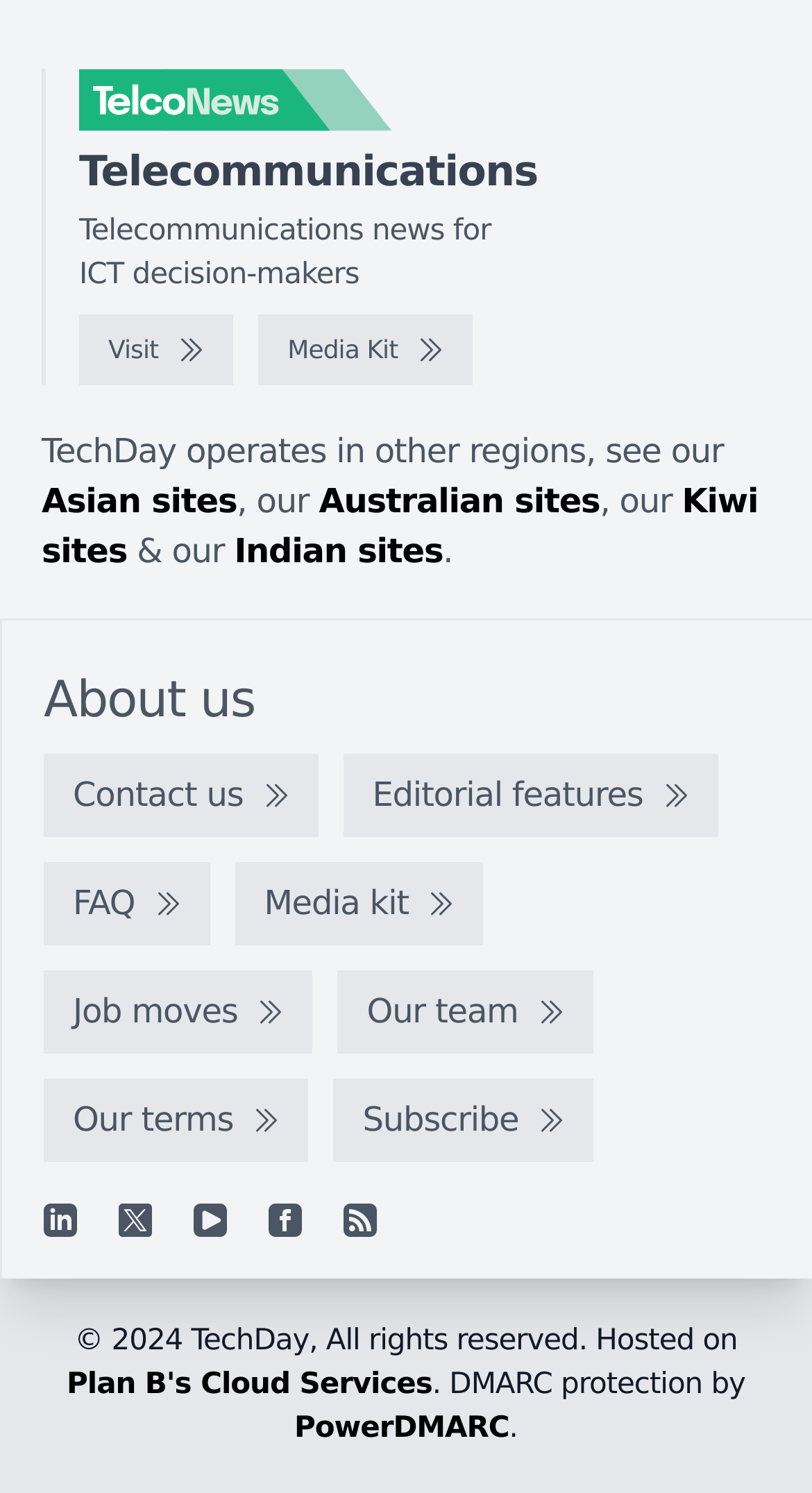Could you find the bounding box coordinates of the clickable area to complete this instruction: "Share this page"?

None